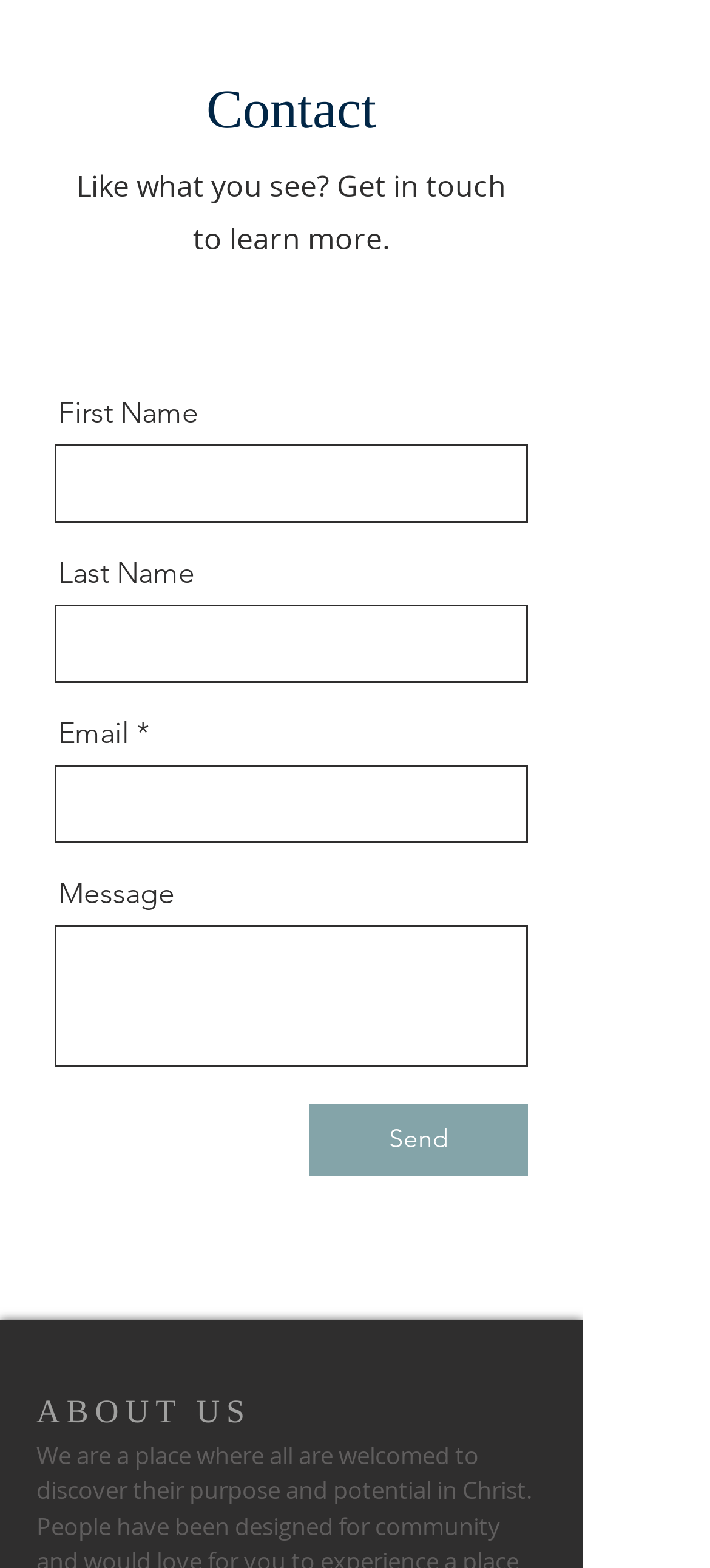Locate the bounding box coordinates of the area that needs to be clicked to fulfill the following instruction: "Click the 'MENU' button". The coordinates should be in the format of four float numbers between 0 and 1, namely [left, top, right, bottom].

None